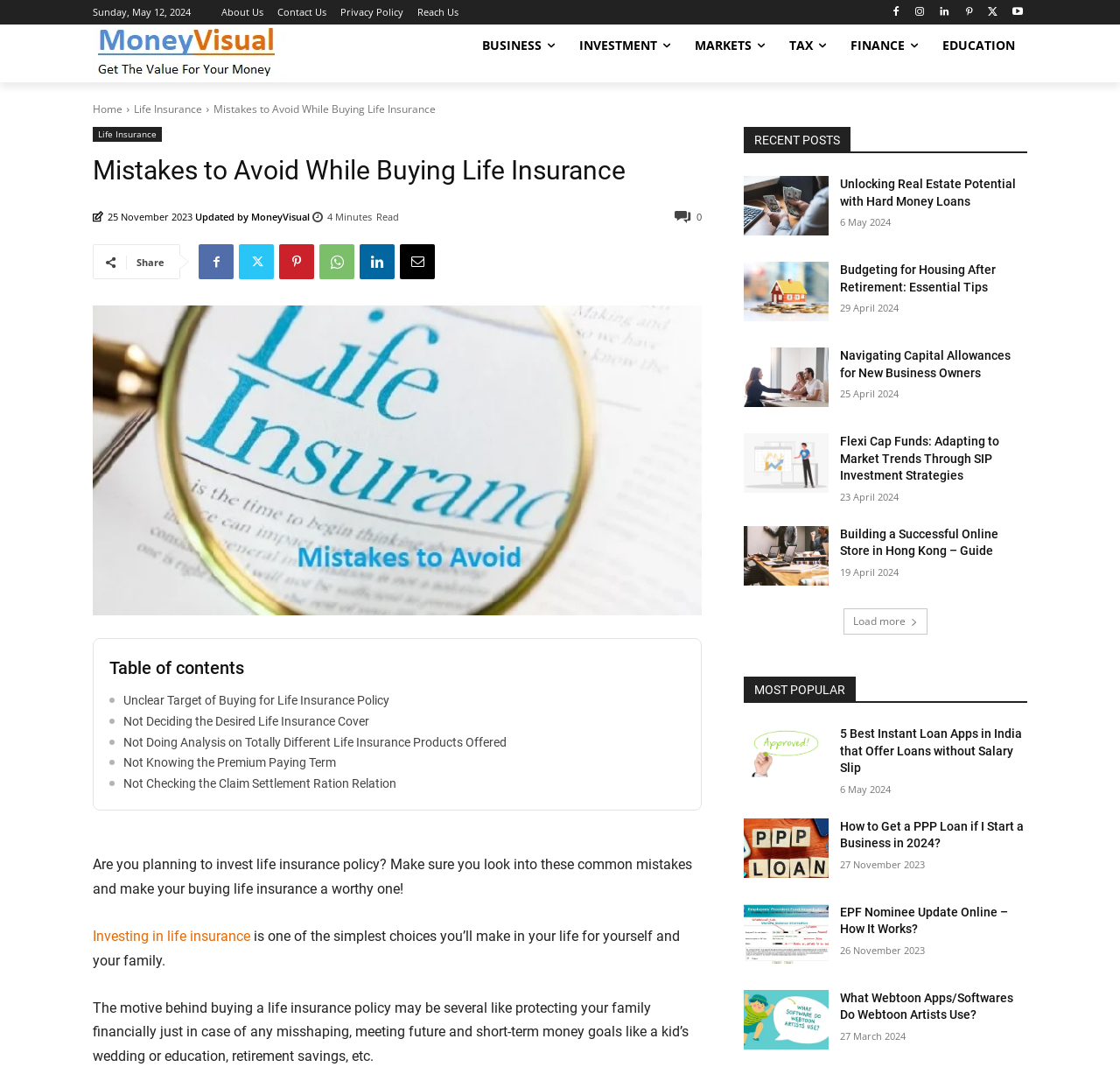Find the bounding box coordinates for the element described here: "Life Insurance".

[0.12, 0.095, 0.18, 0.109]